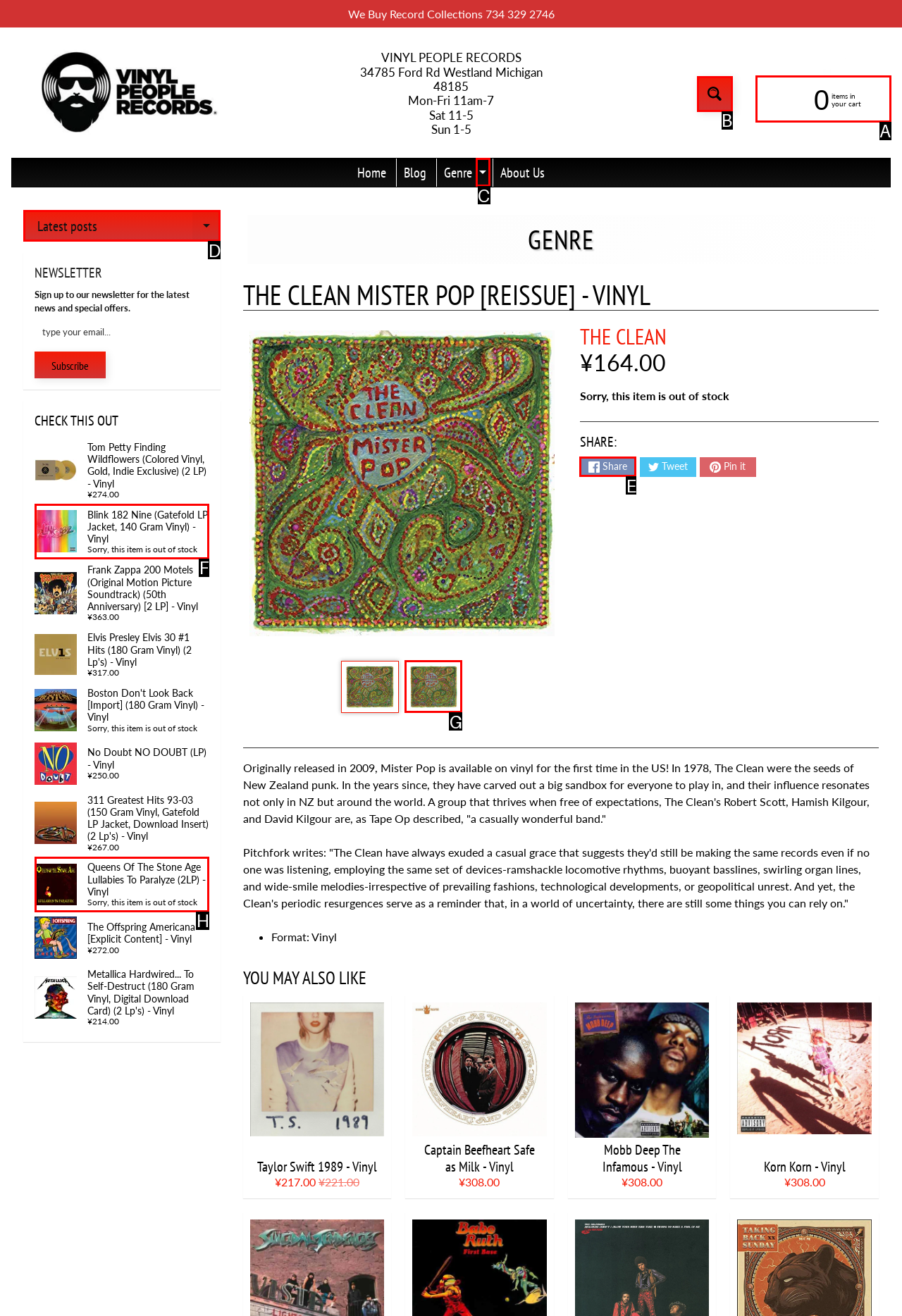Match the description: Latest postsExpand child menu to the correct HTML element. Provide the letter of your choice from the given options.

D